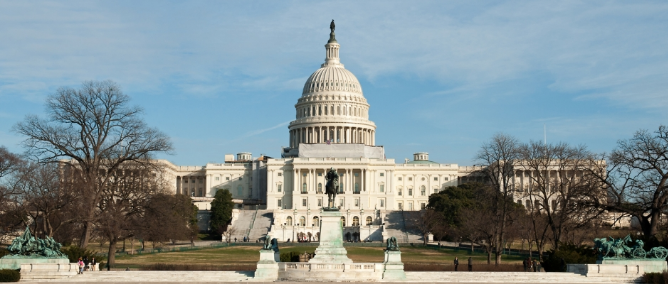Describe the important features and context of the image with as much detail as possible.

The image showcases the iconic United States Capitol building, a symbol of American democracy located in Washington D.C. The structure features a stunning dome topped with a statue, surrounded by majestic neoclassical architecture. In the foreground, elegant statues and elaborately designed fountains enhance the landscape, while trees with bare branches suggest a winter setting. The clear blue sky provides a contrasting backdrop, highlighting the grandeur of the Capitol. This scene reflects the significance of the building as a central hub for legislative activities and its historical importance in the nation's capital.